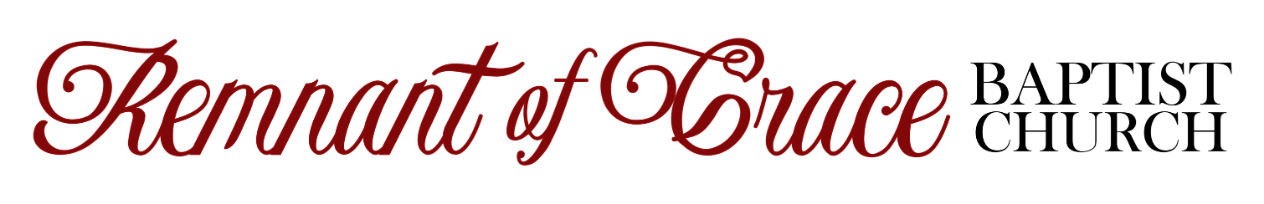What is the purpose of the logo?
Answer the question in as much detail as possible.

The question asks about the purpose of the logo. The caption states that the logo serves not only as a visual representation but also as a welcoming invitation to the community, emphasizing the church's commitment to faith and fellowship. Therefore, the answer is 'visual representation and invitation'.